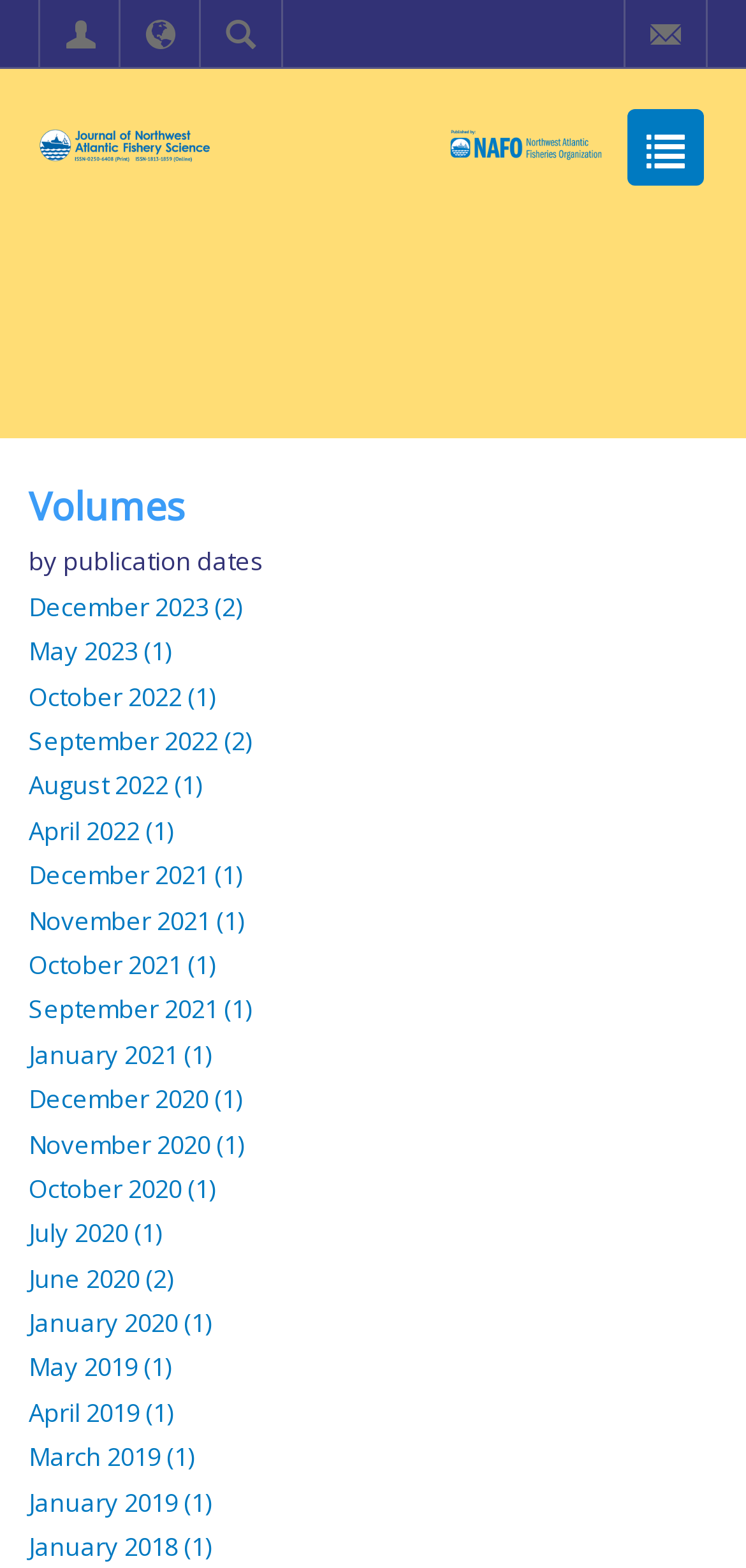Please locate the clickable area by providing the bounding box coordinates to follow this instruction: "View May 2023".

[0.038, 0.404, 0.228, 0.426]